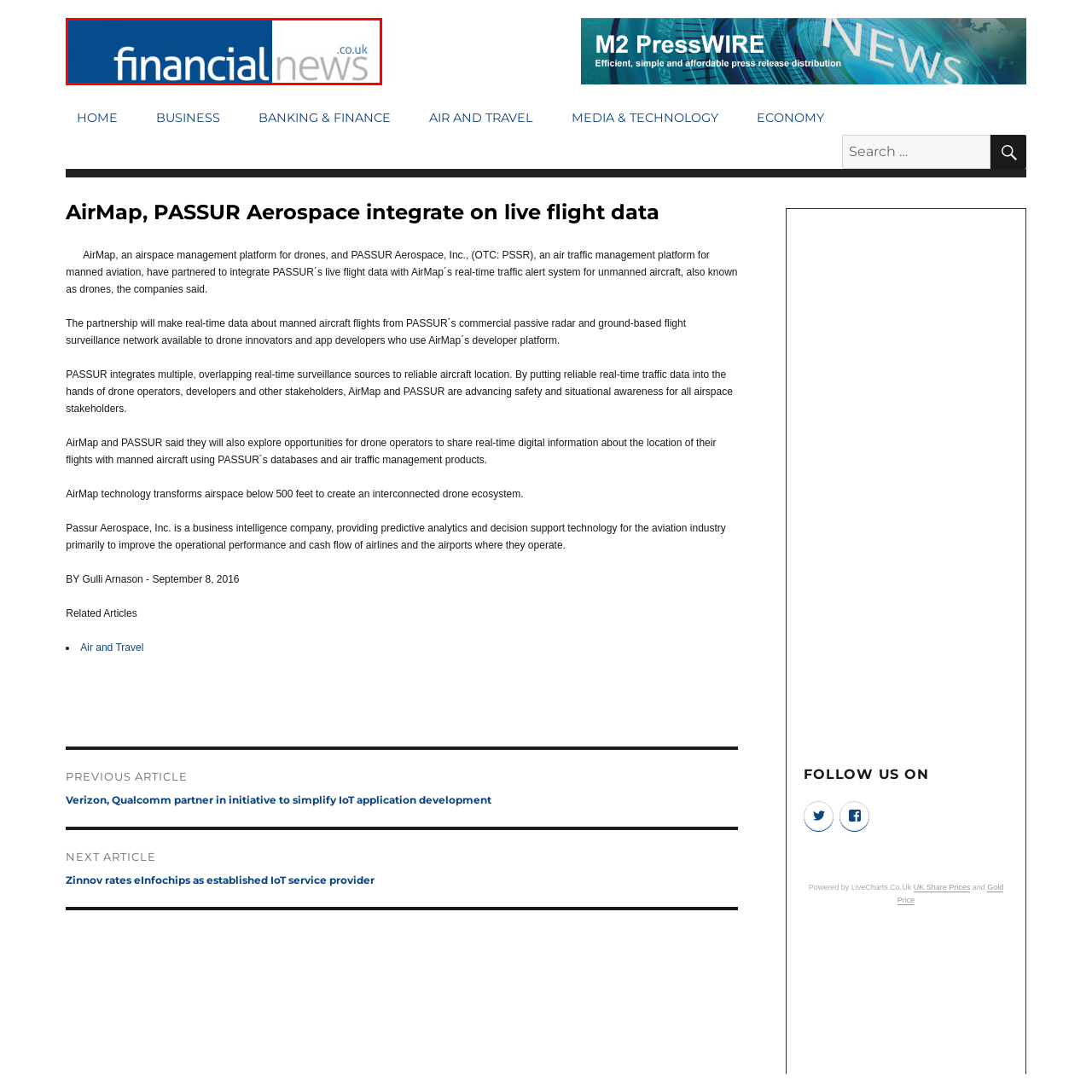Look at the image inside the red box and answer the question with a single word or phrase:
What is the domain of the website?

.co.uk